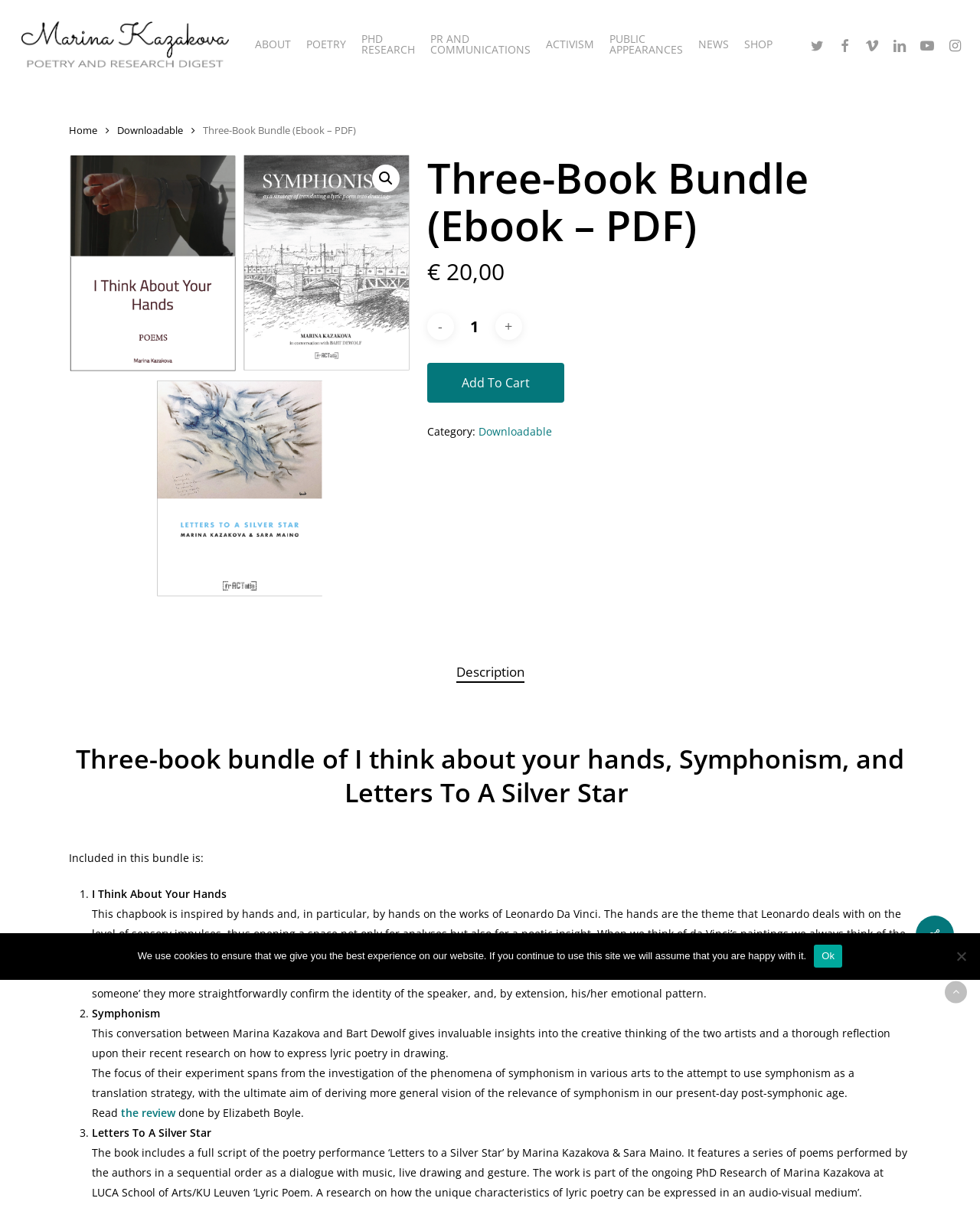How much does the three-book bundle cost?
Answer the question using a single word or phrase, according to the image.

€20,00